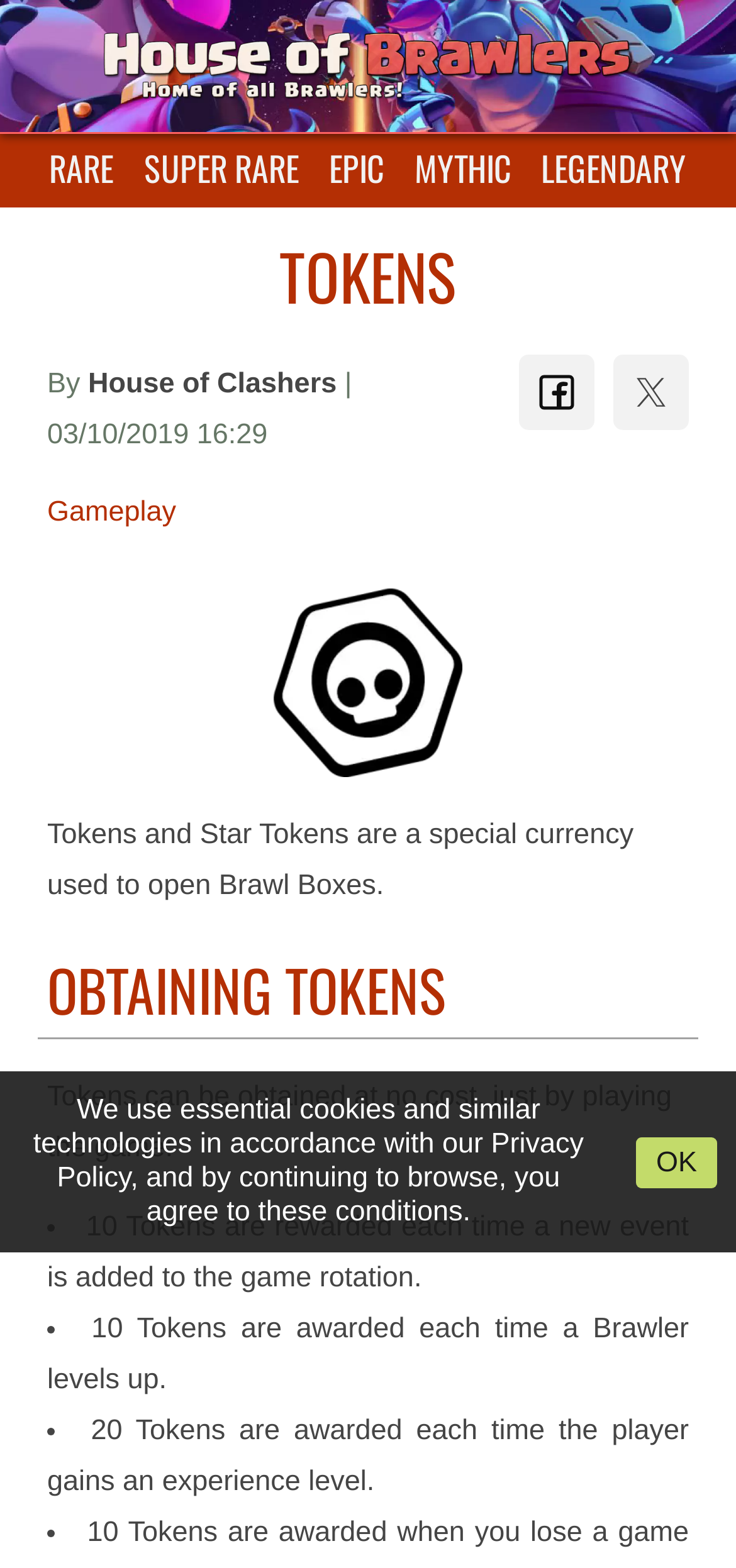How many tokens are awarded when a Brawler levels up?
Please give a well-detailed answer to the question.

I found a list of ways to obtain tokens on the webpage, and one of the list items states that 10 Tokens are awarded each time a Brawler levels up. This information is located in the 'OBTAINING TOKENS' section of the webpage.